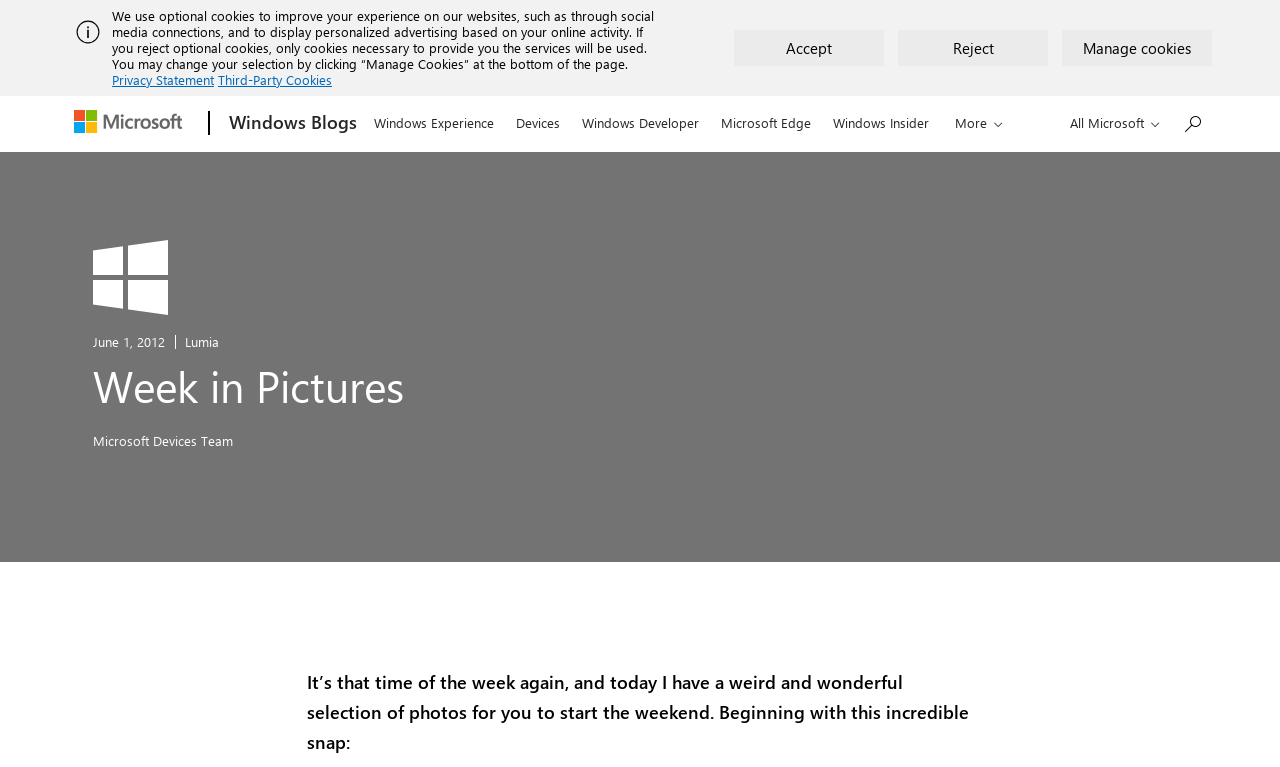Pinpoint the bounding box coordinates of the element you need to click to execute the following instruction: "View Windows Experience". The bounding box should be represented by four float numbers between 0 and 1, in the format [left, top, right, bottom].

[0.285, 0.126, 0.393, 0.189]